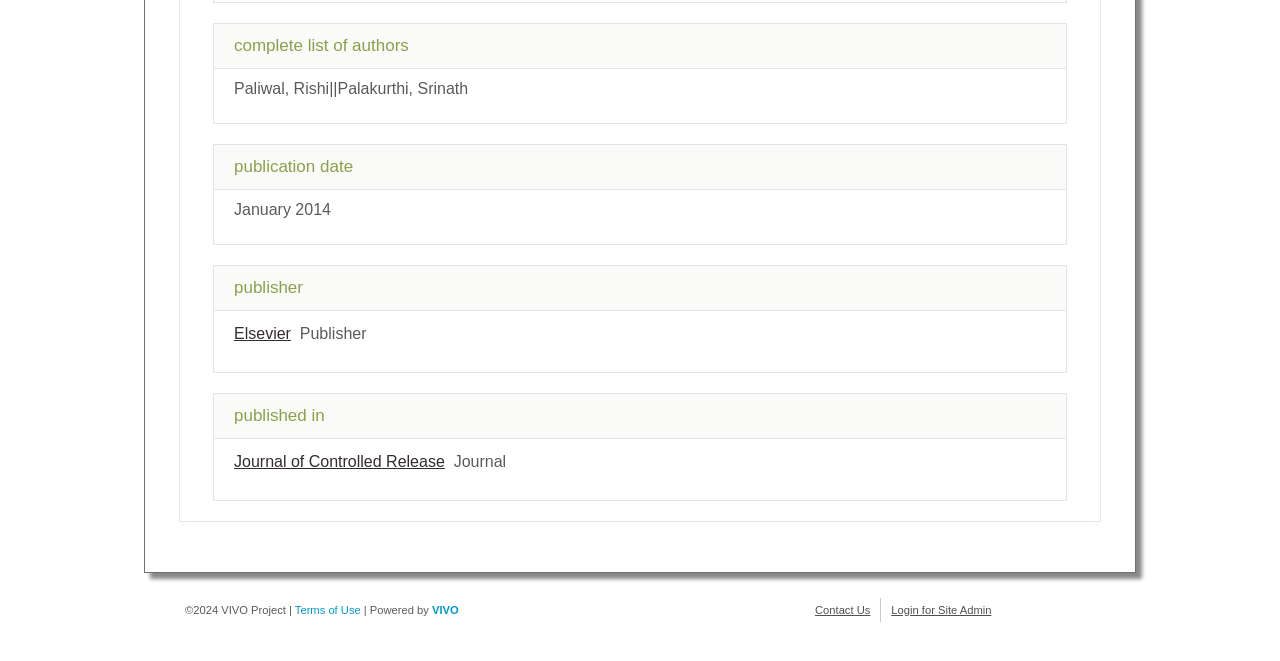Provide the bounding box coordinates of the HTML element described by the text: "Elsevier". The coordinates should be in the format [left, top, right, bottom] with values between 0 and 1.

[0.183, 0.492, 0.227, 0.518]